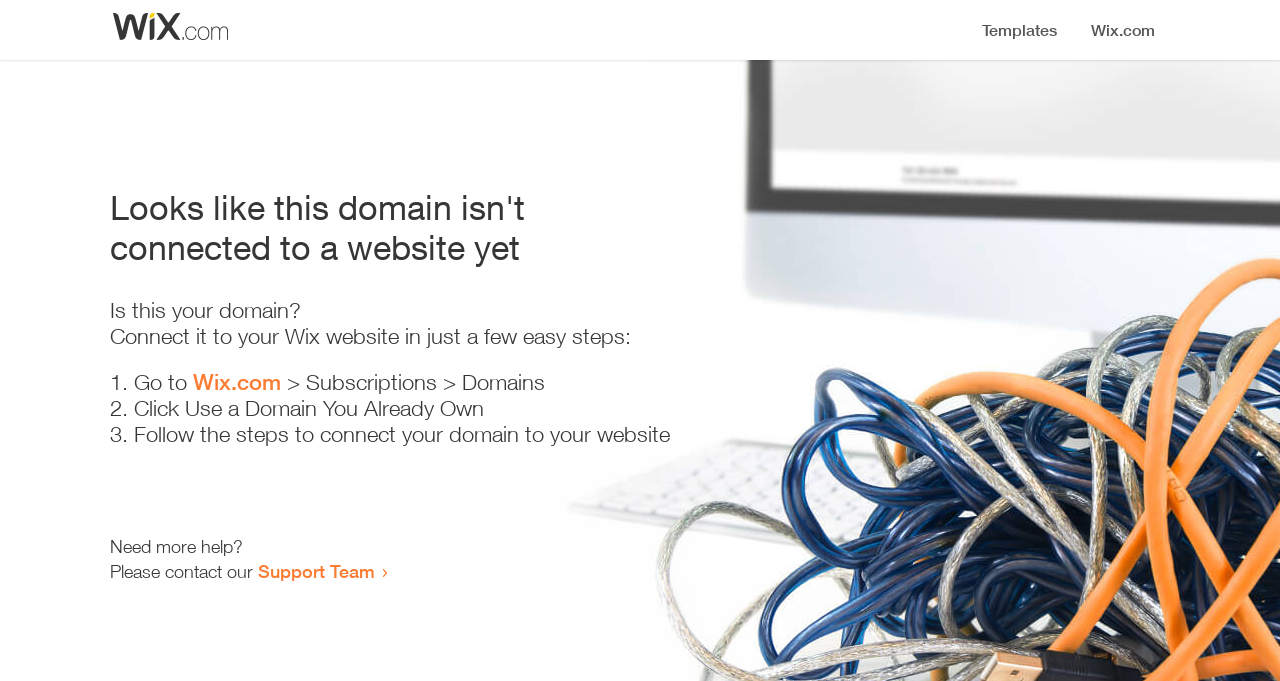How many steps are required to connect the domain?
Offer a detailed and full explanation in response to the question.

The webpage provides a list of steps to connect the domain, and there are three list markers '1.', '2.', and '3.' indicating that three steps are required.